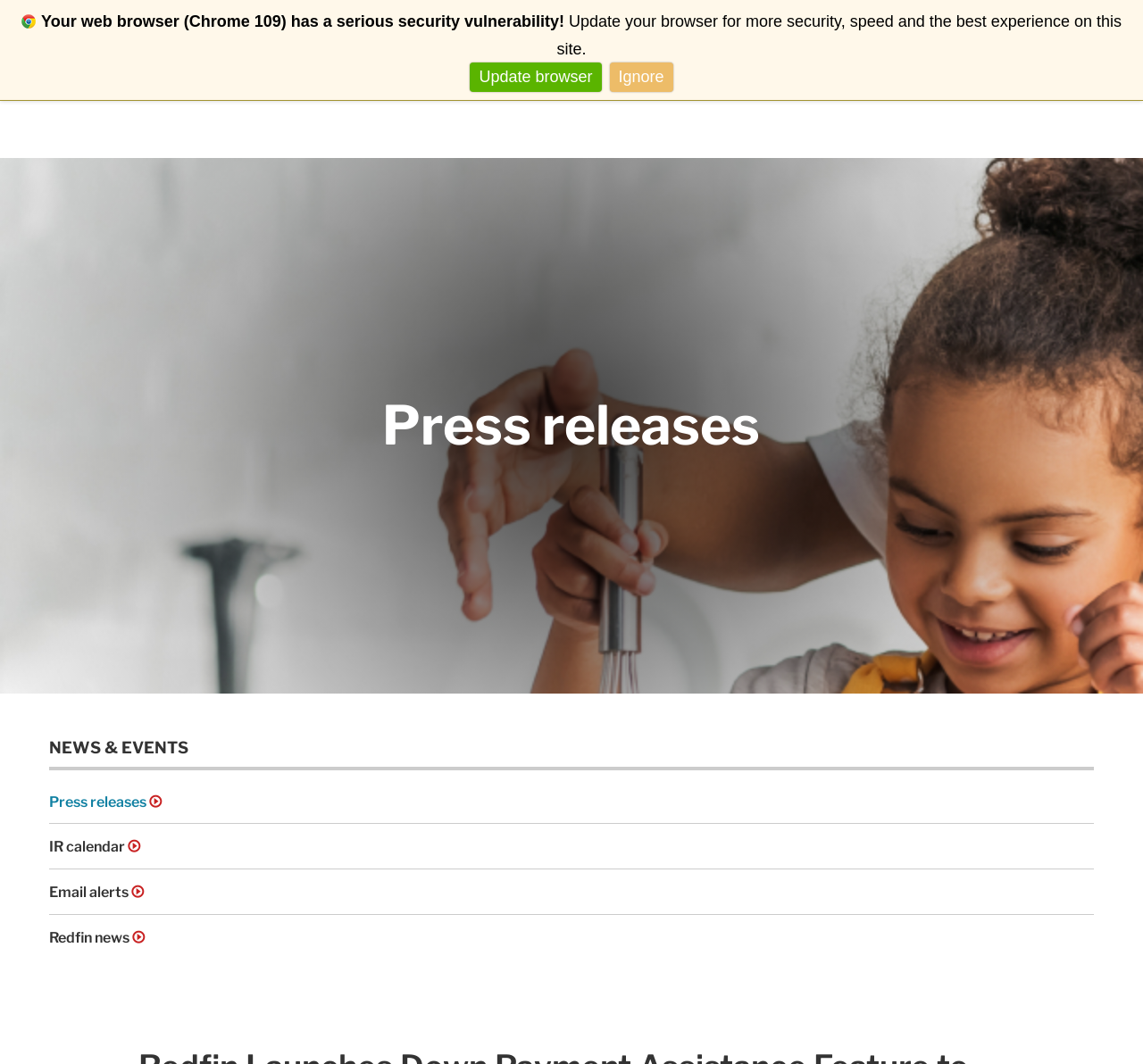How many links are available in the main navigation?
Could you answer the question with a detailed and thorough explanation?

The main navigation section has three links: 'Skip to main content', 'Skip to section navigation', and 'Skip to footer'. These links are used to navigate to different sections of the webpage.